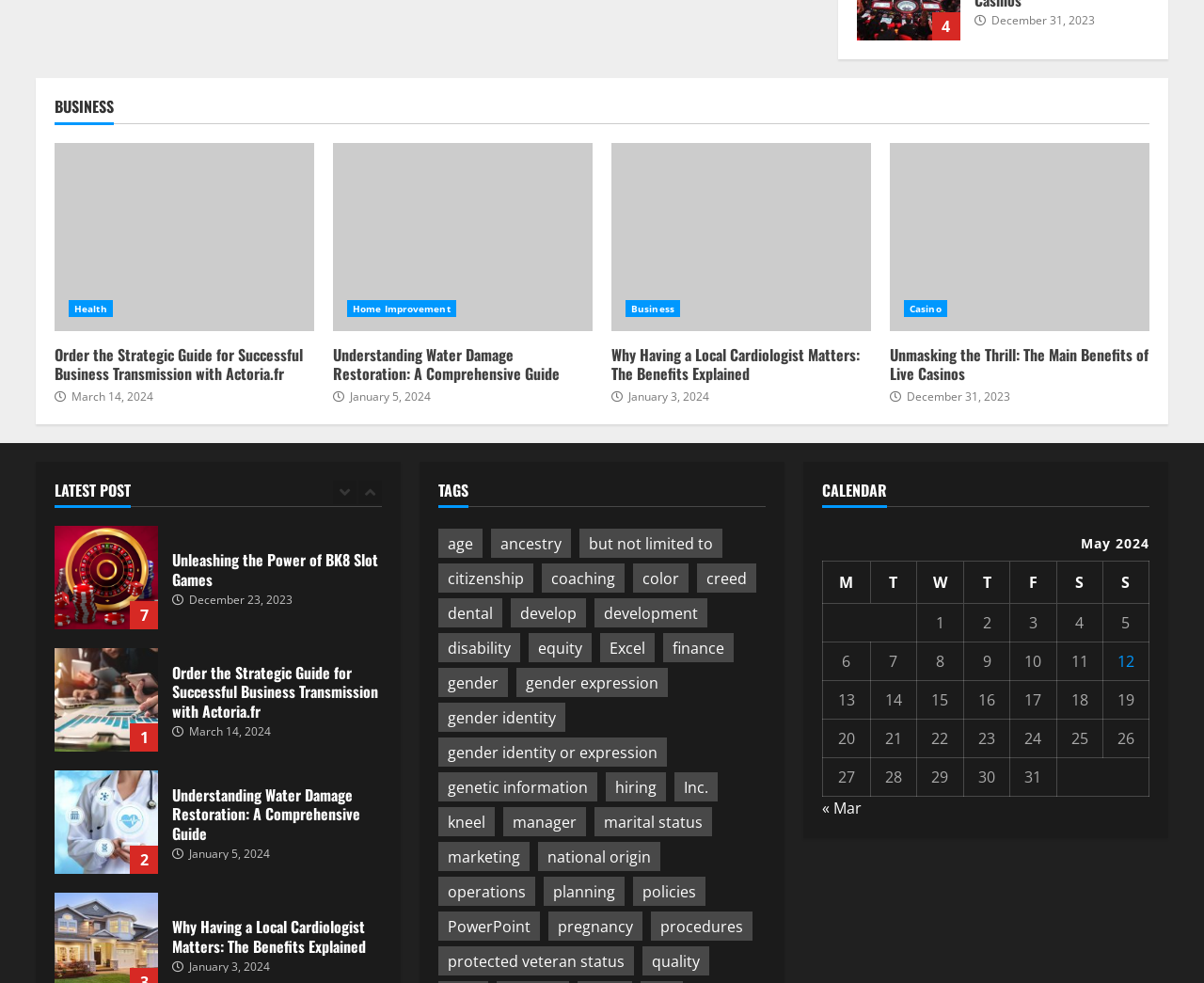How many minutes does it take to read the article 'Understanding Water Damage Restoration: A Comprehensive Guide'?
Based on the screenshot, answer the question with a single word or phrase.

3